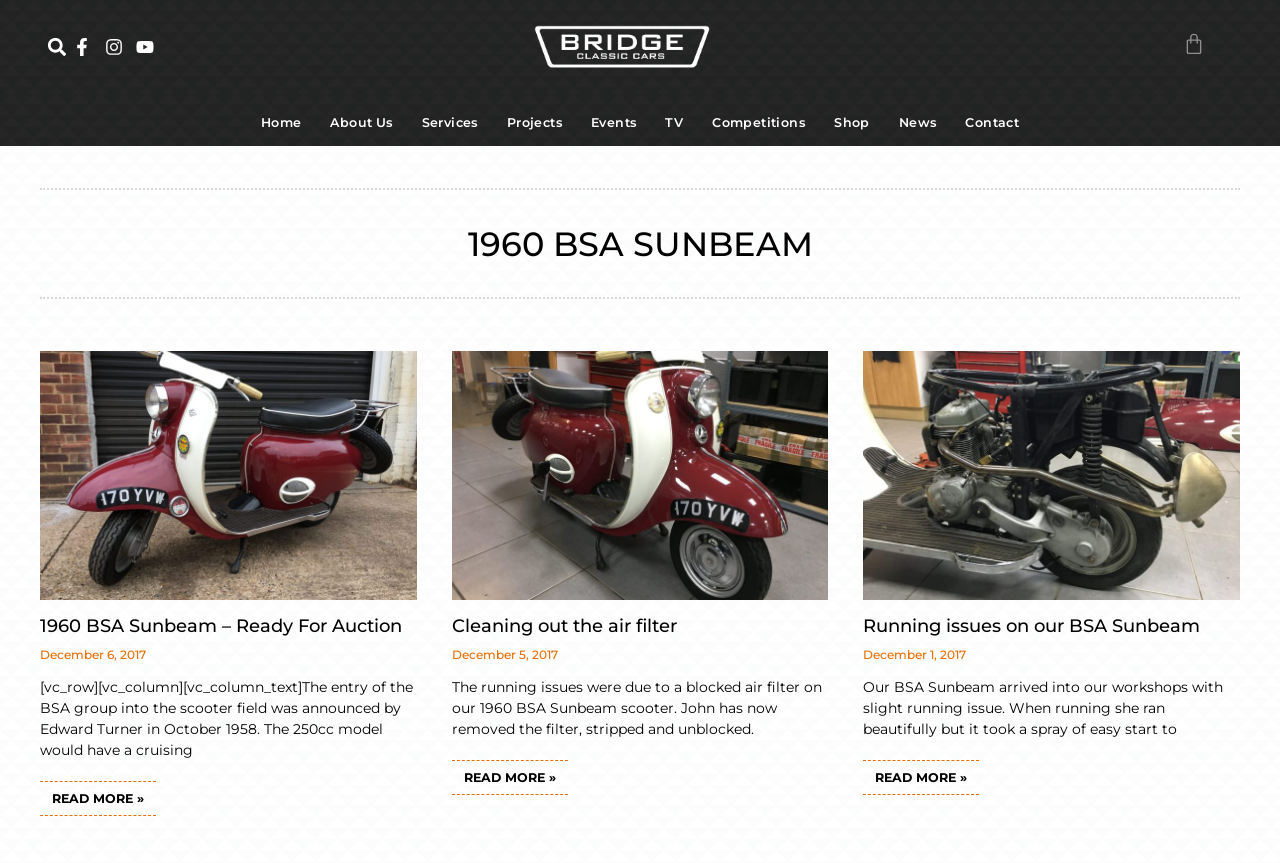Summarize the webpage with intricate details.

This webpage is about Bridge Classic Cars, specifically featuring a 1960 BSA Sunbeam scooter. At the top, there is a search bar with a "Search" button, followed by a row of links to different sections of the website, including "Home", "About Us", "Services", and more. On the top right, there is a link to a "Basket" with a small image of a shopping cart.

Below the navigation bar, there is a large heading that reads "1960 BSA SUNBEAM". Underneath, there are three articles or news entries, each with a heading, a date, and a brief summary of the content. The first article is about the scooter being ready for auction, the second is about cleaning out the air filter, and the third is about running issues with the scooter. Each article has a "Read more" link at the bottom.

The articles are arranged in a horizontal row, with the first article on the left, the second in the middle, and the third on the right. The headings and dates are aligned vertically, with the summaries and "Read more" links below them. The overall layout is clean and easy to navigate, with clear headings and concise text.